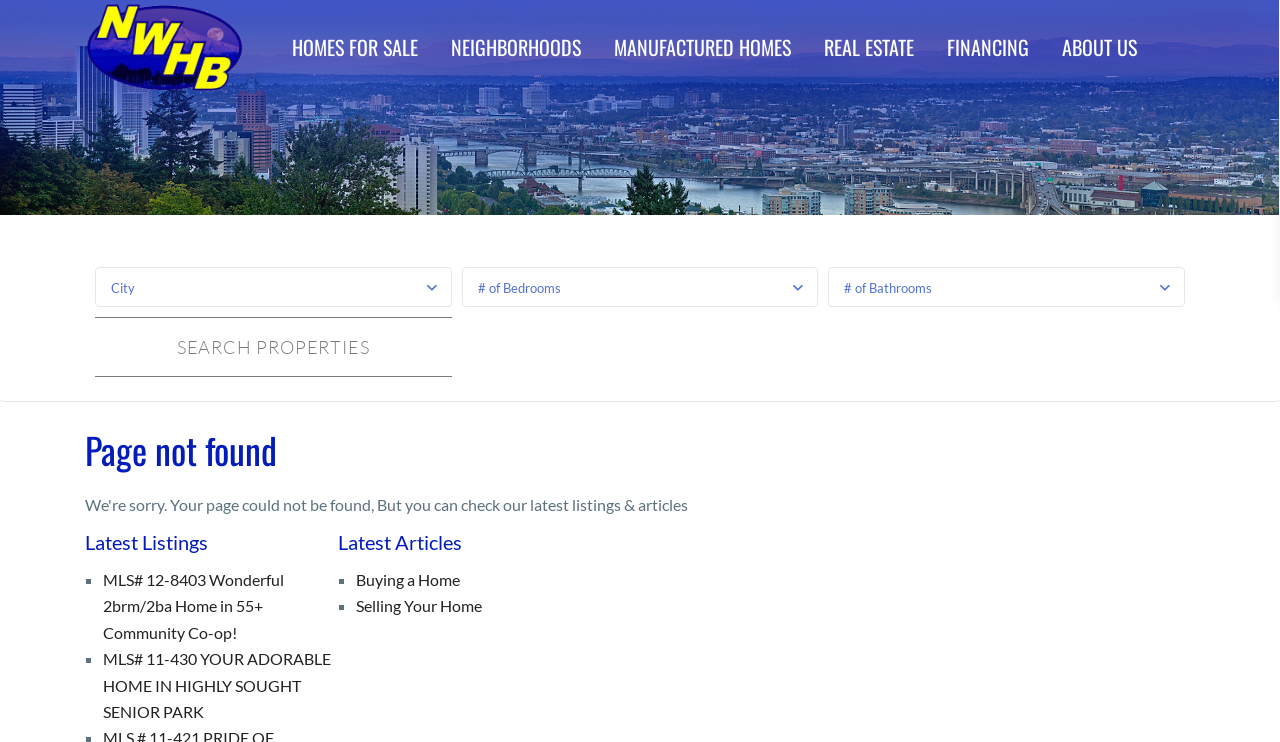Show the bounding box coordinates of the element that should be clicked to complete the task: "View latest listings".

[0.08, 0.768, 0.222, 0.865]